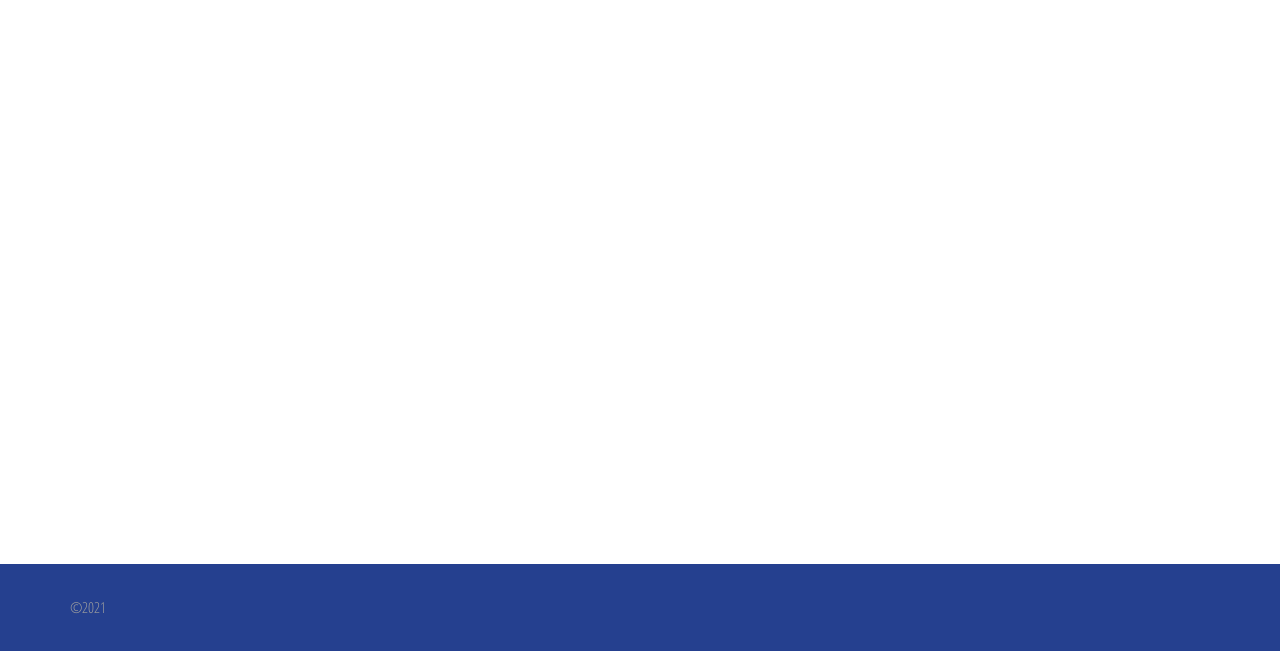What is the timeframe of the projects?
Please provide a comprehensive answer based on the contents of the image.

The webpage mentions that the projects were worked on in November 2021, as indicated by the time element with the text 'Nov ’21' associated with each project.